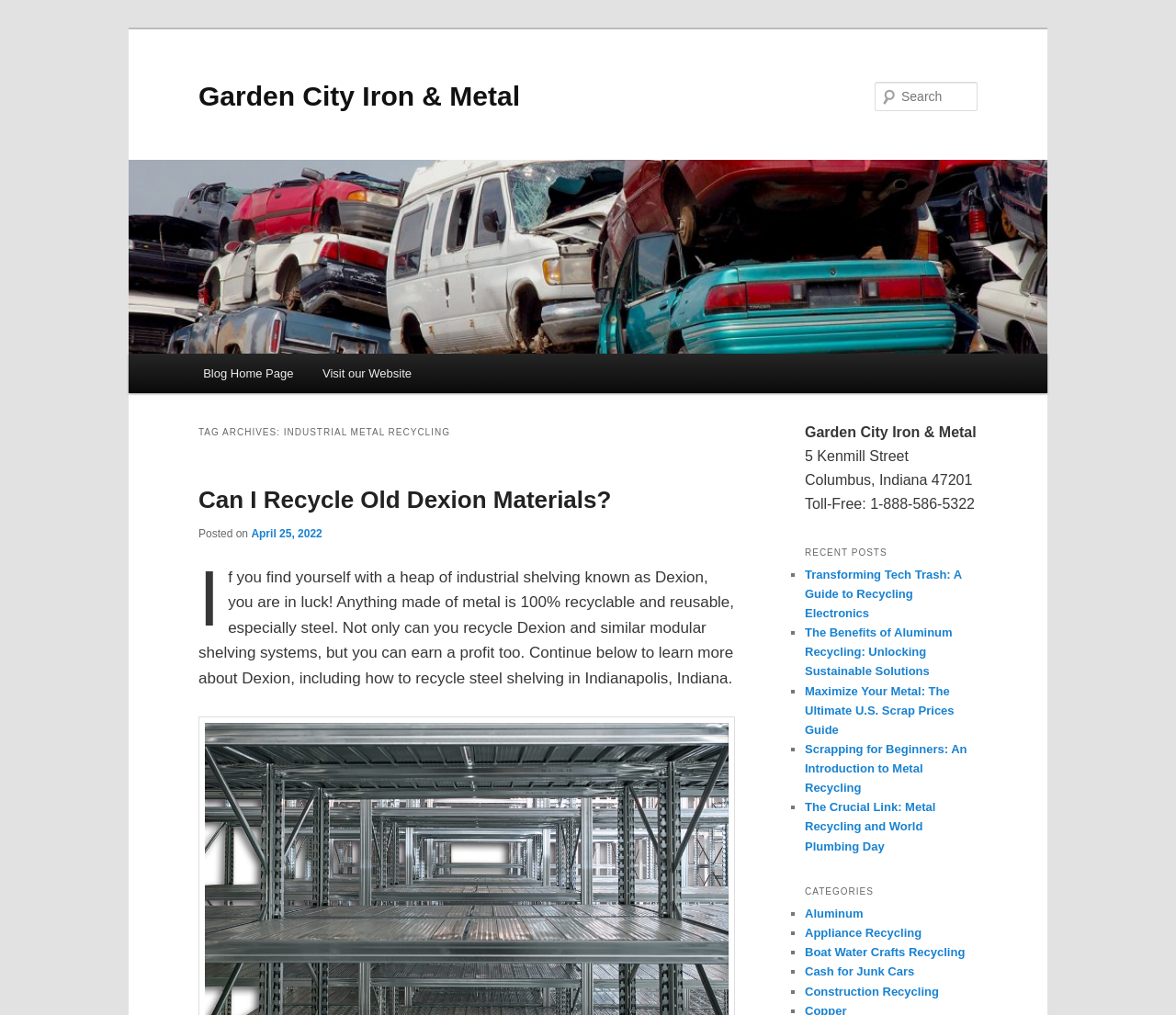Find the bounding box coordinates of the element to click in order to complete the given instruction: "Read the blog post about recycling old Dexion materials."

[0.169, 0.479, 0.52, 0.506]